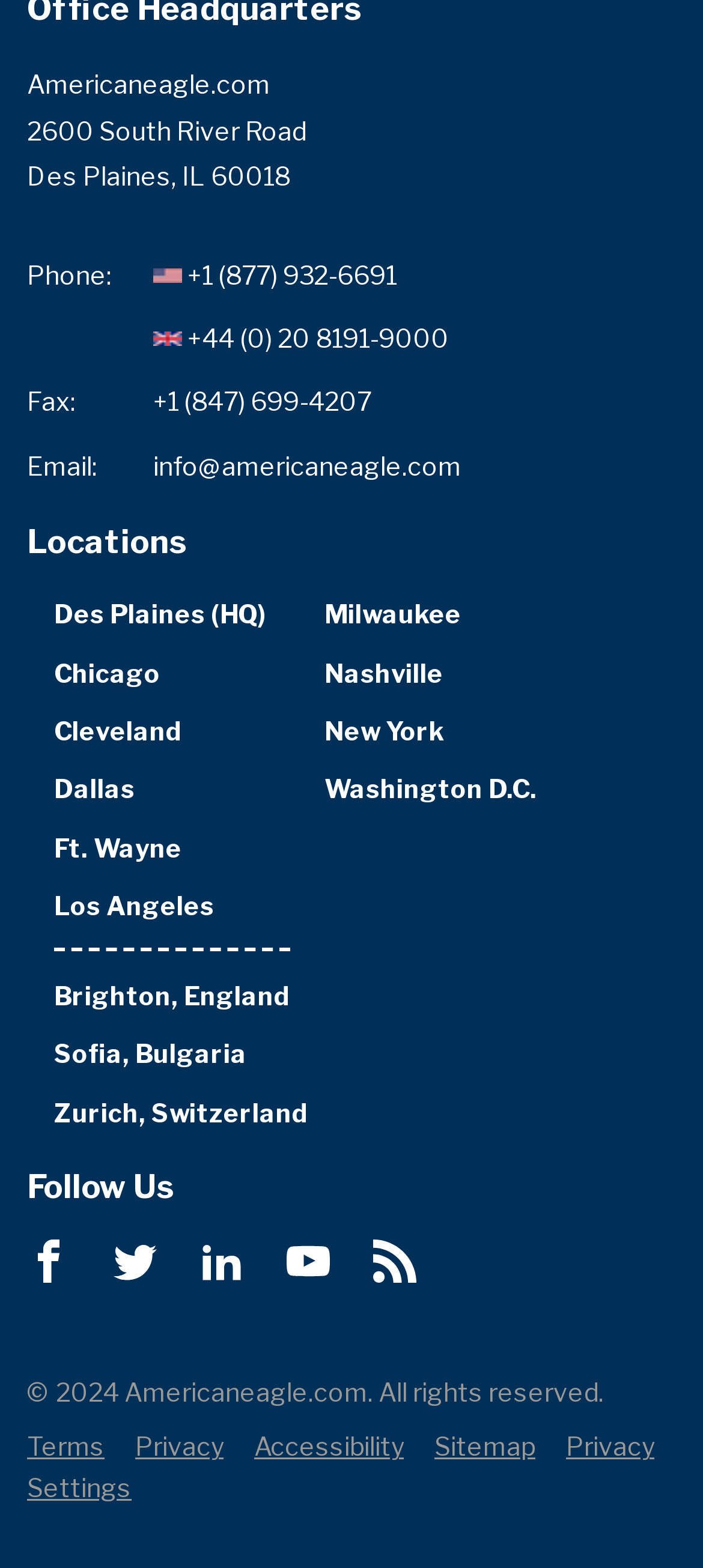Please identify the bounding box coordinates of the clickable region that I should interact with to perform the following instruction: "View the Chicago location". The coordinates should be expressed as four float numbers between 0 and 1, i.e., [left, top, right, bottom].

[0.077, 0.419, 0.228, 0.439]